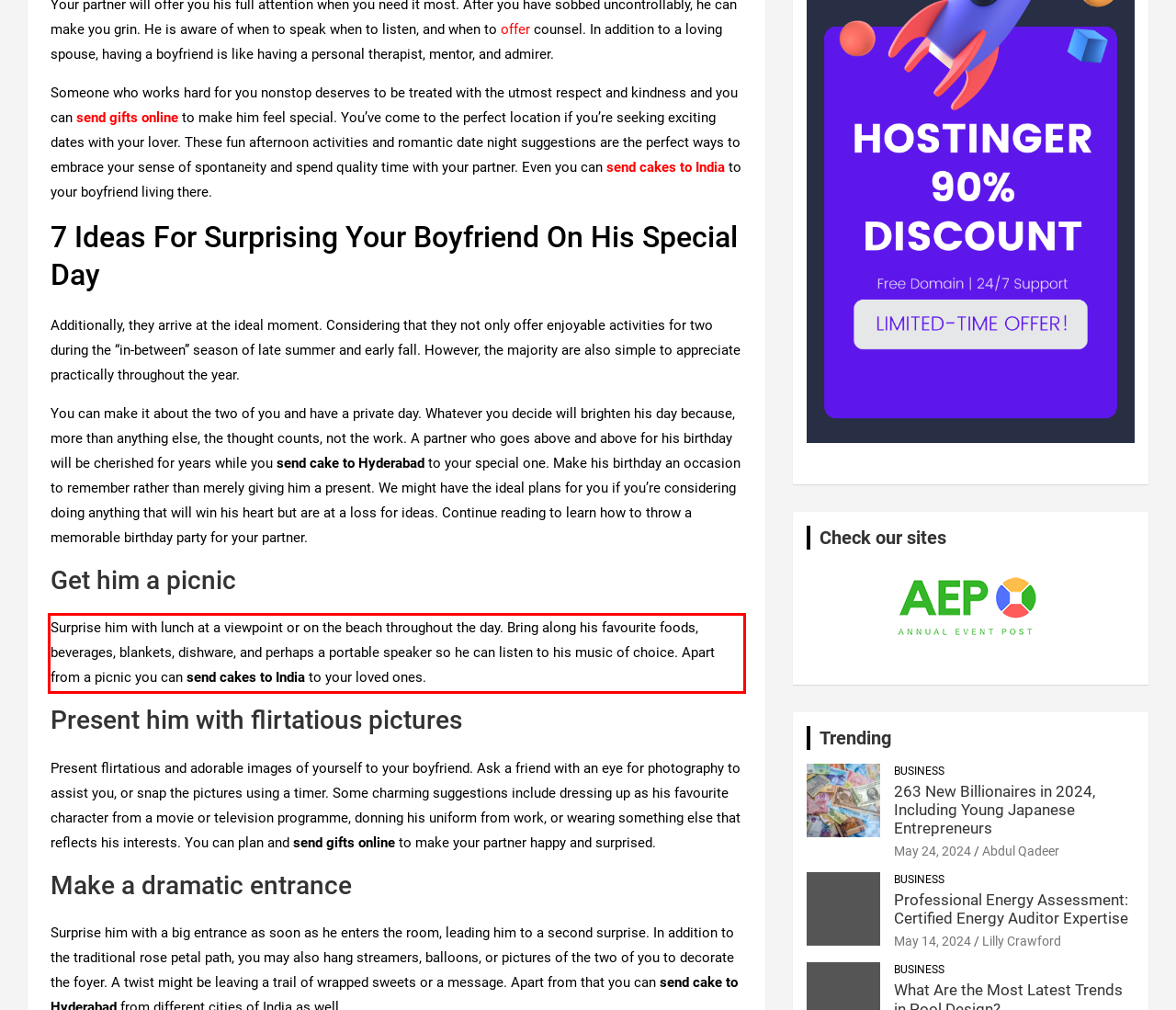With the given screenshot of a webpage, locate the red rectangle bounding box and extract the text content using OCR.

Surprise him with lunch at a viewpoint or on the beach throughout the day. Bring along his favourite foods, beverages, blankets, dishware, and perhaps a portable speaker so he can listen to his music of choice. Apart from a picnic you can send cakes to India to your loved ones.